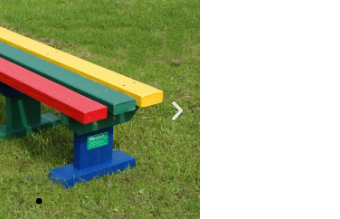Give a meticulous account of what the image depicts.

This image features a brightly colored bench crafted from 100% recycled plastic, showcasing a vibrant design with red, yellow, and green planks atop a sturdy blue base. The bench is situated on a patch of green grass, suggesting its intended use in public spaces such as schools or parks. This initiative aligns with efforts to promote environmental sustainability while providing playful and safe seating for children, encouraging them to enjoy the outdoors and cultivate friendships. The accompanying message highlights the importance of funding such projects to enhance community spaces and foster a caring environment for youth. By transforming collected plastics into functional and cheerful furniture, the initiative aims to leave a positive imprint on both the children and the planet.